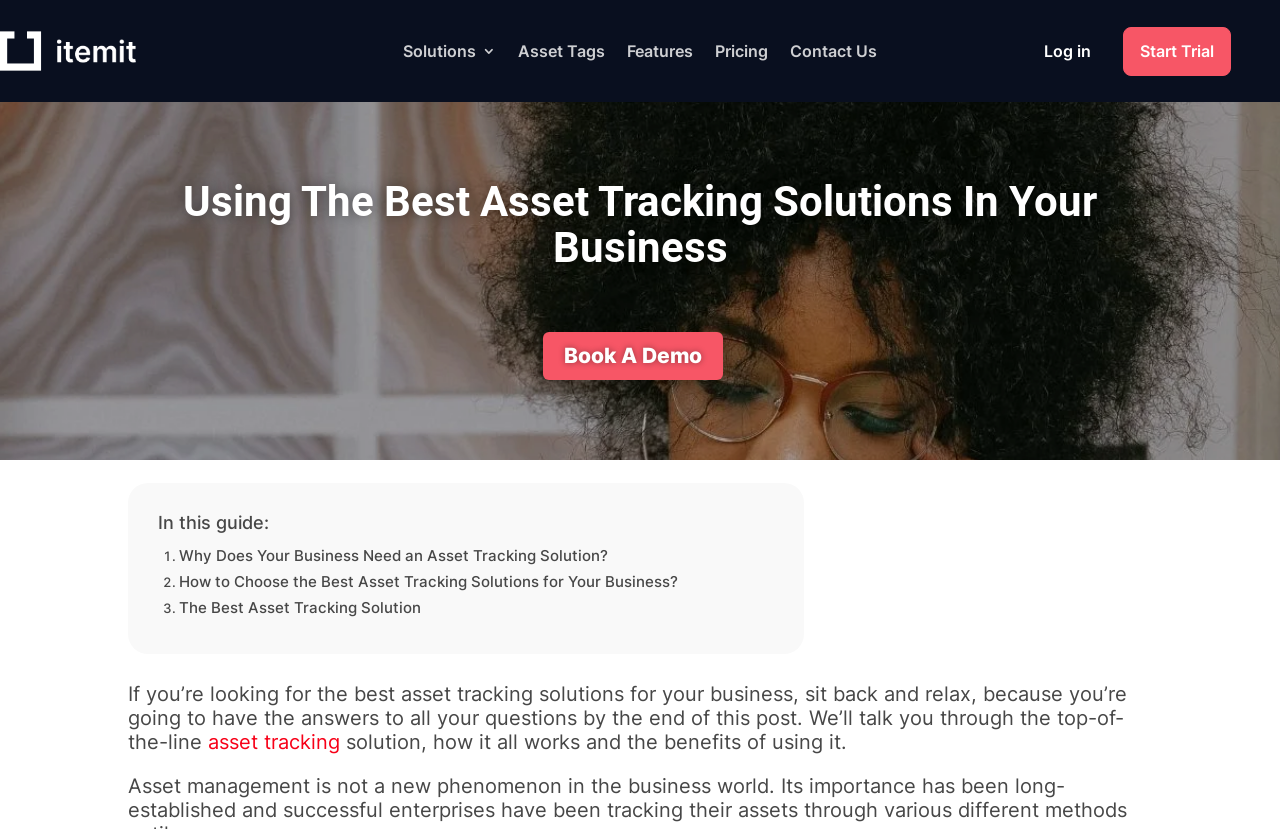Given the description of a UI element: "The Best Asset Tracking Solution", identify the bounding box coordinates of the matching element in the webpage screenshot.

[0.14, 0.721, 0.329, 0.744]